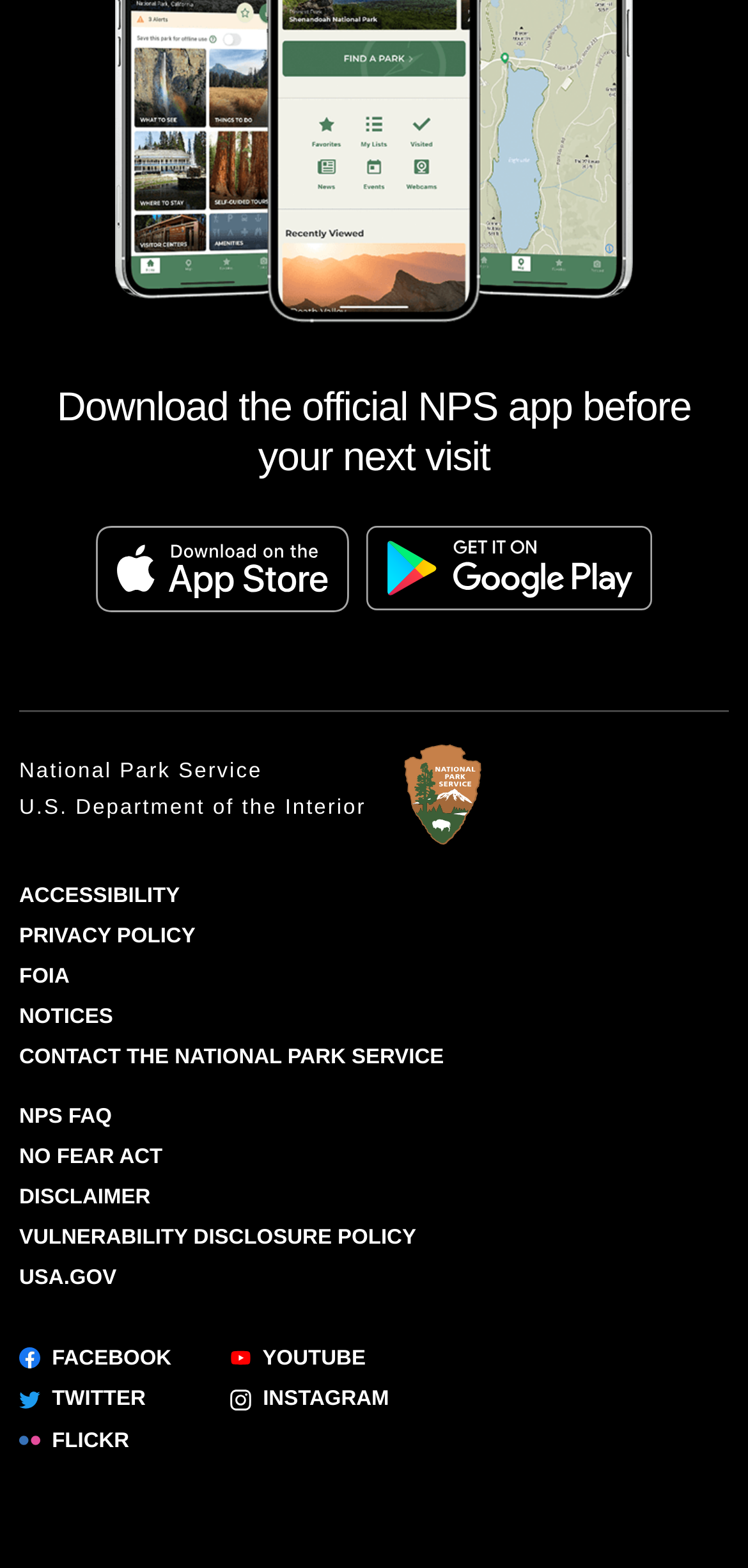Using the element description: "No Fear Act", determine the bounding box coordinates. The coordinates should be in the format [left, top, right, bottom], with values between 0 and 1.

[0.026, 0.731, 0.217, 0.746]